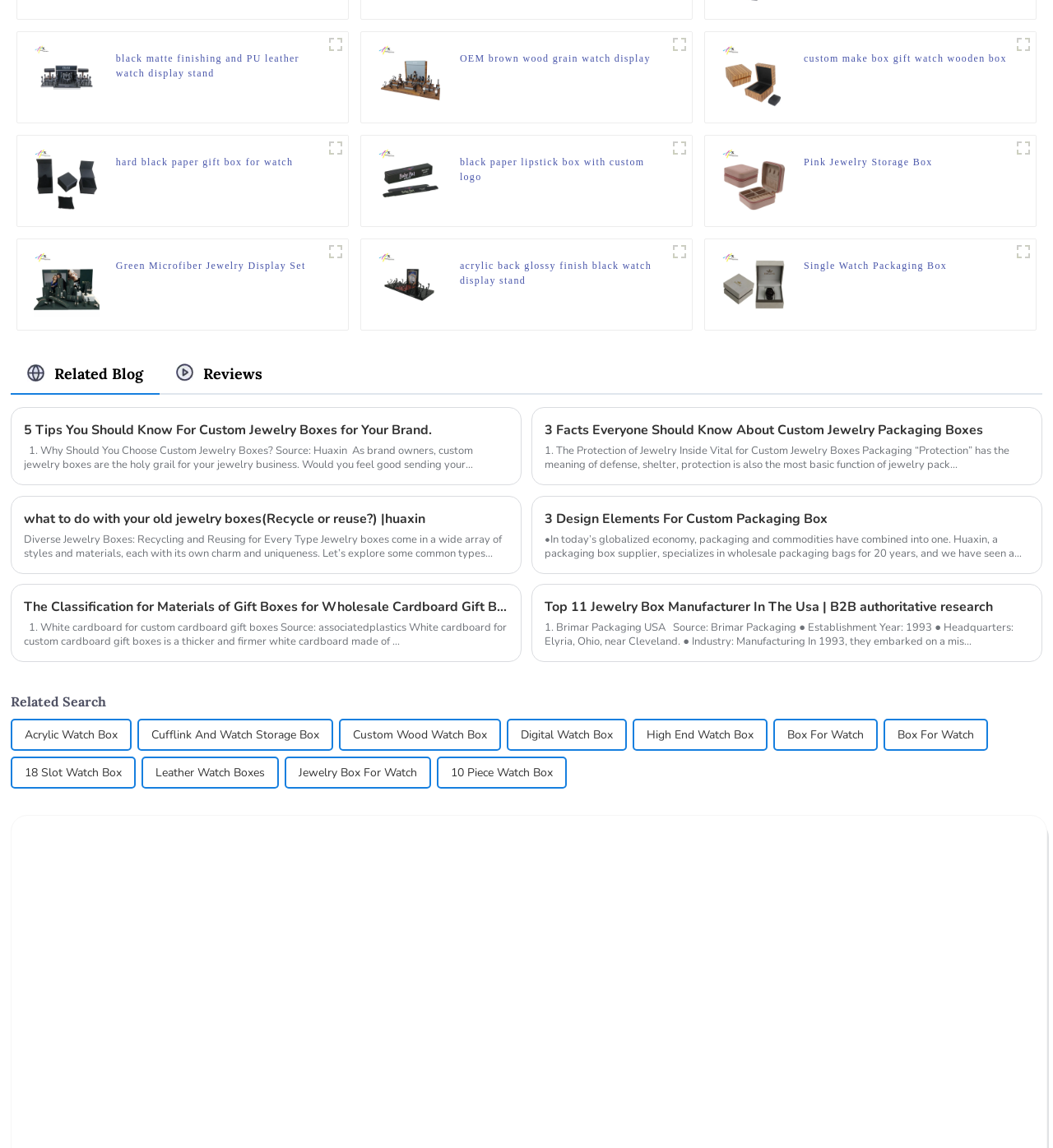Find the bounding box coordinates of the area to click in order to follow the instruction: "Check the 'Reviews' section".

[0.193, 0.317, 0.249, 0.334]